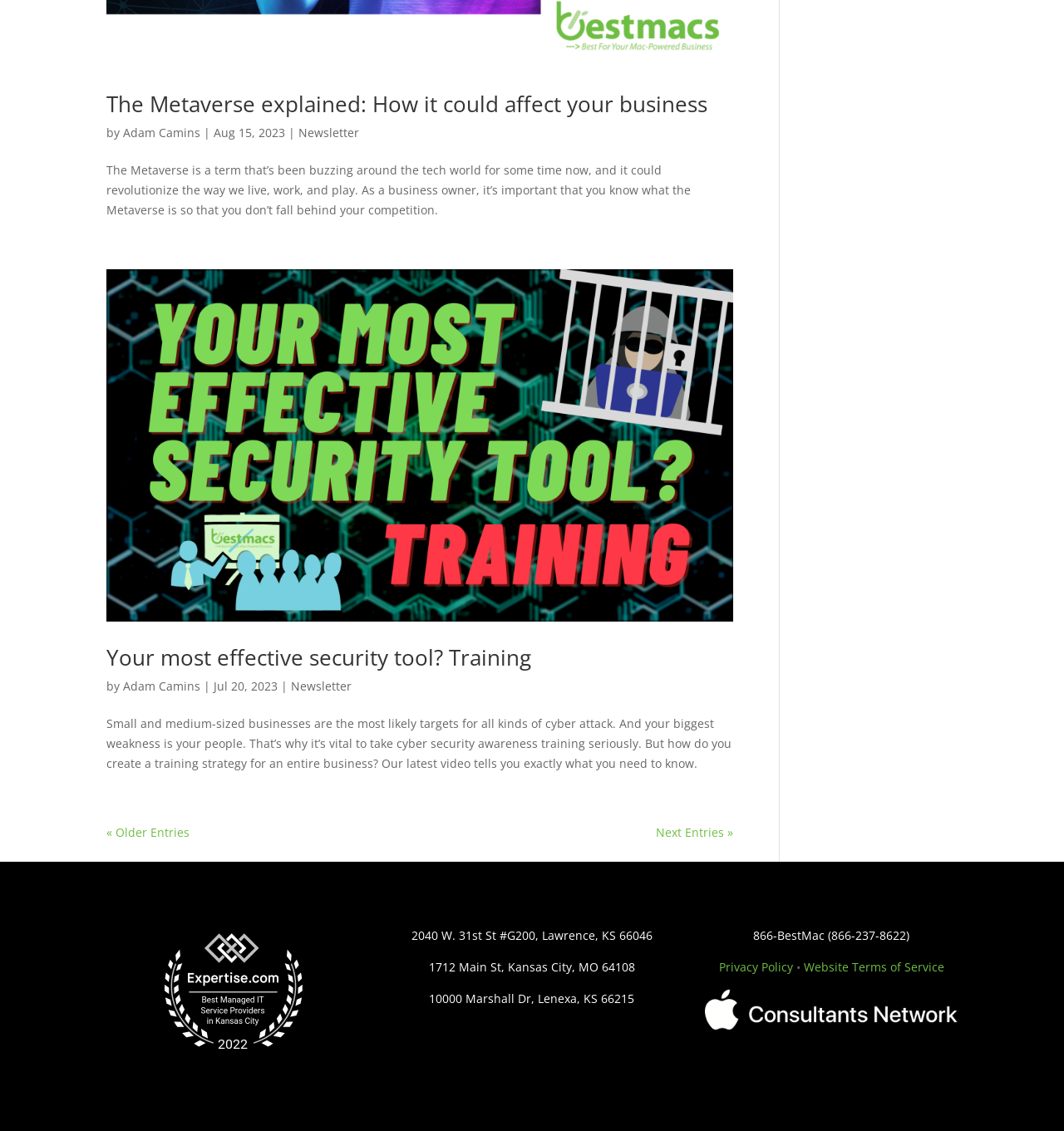What is the company address in Lawrence, KS?
Ensure your answer is thorough and detailed.

I looked at the address information in the footer section of the webpage and found the company address in Lawrence, KS.